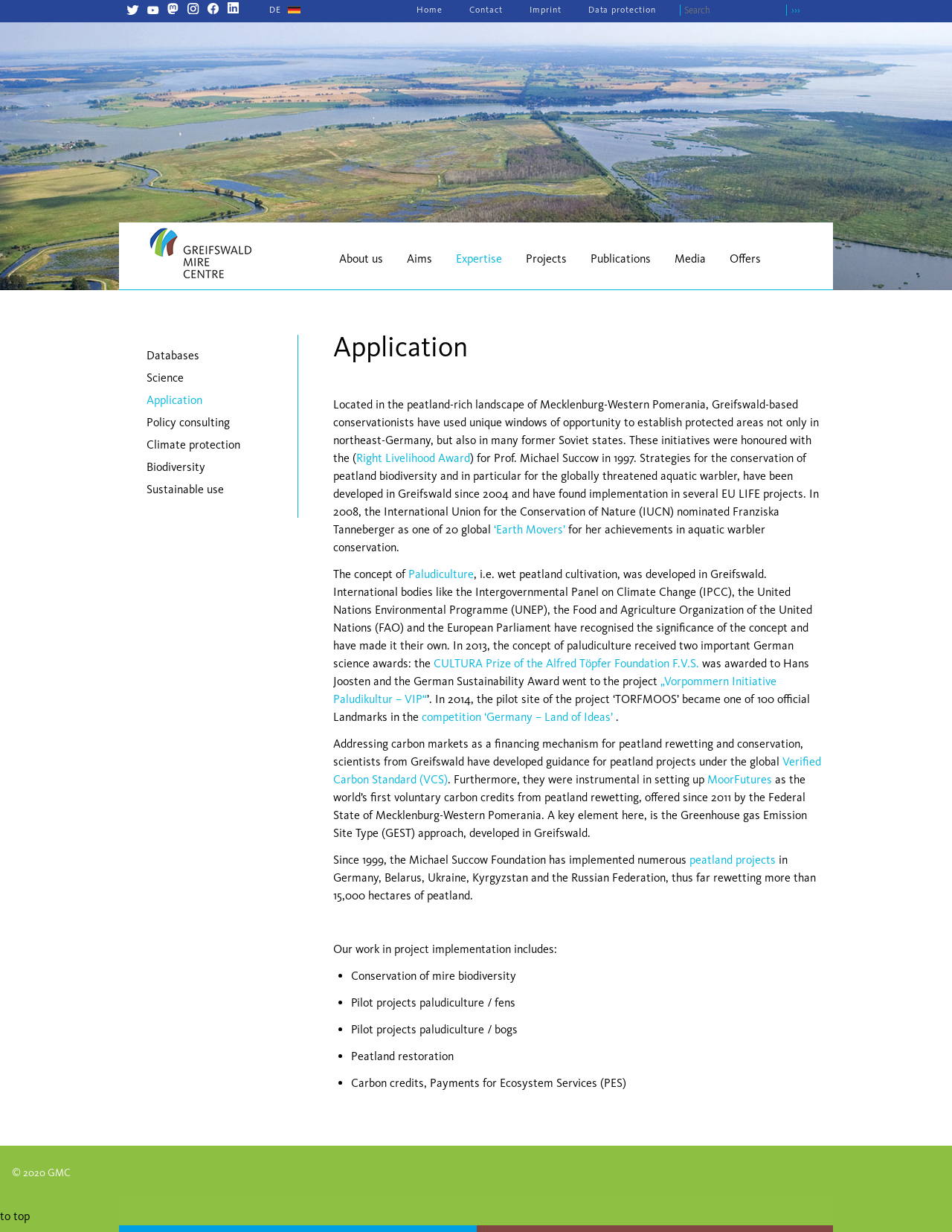Could you determine the bounding box coordinates of the clickable element to complete the instruction: "Check Data protection"? Provide the coordinates as four float numbers between 0 and 1, i.e., [left, top, right, bottom].

[0.618, 0.004, 0.689, 0.012]